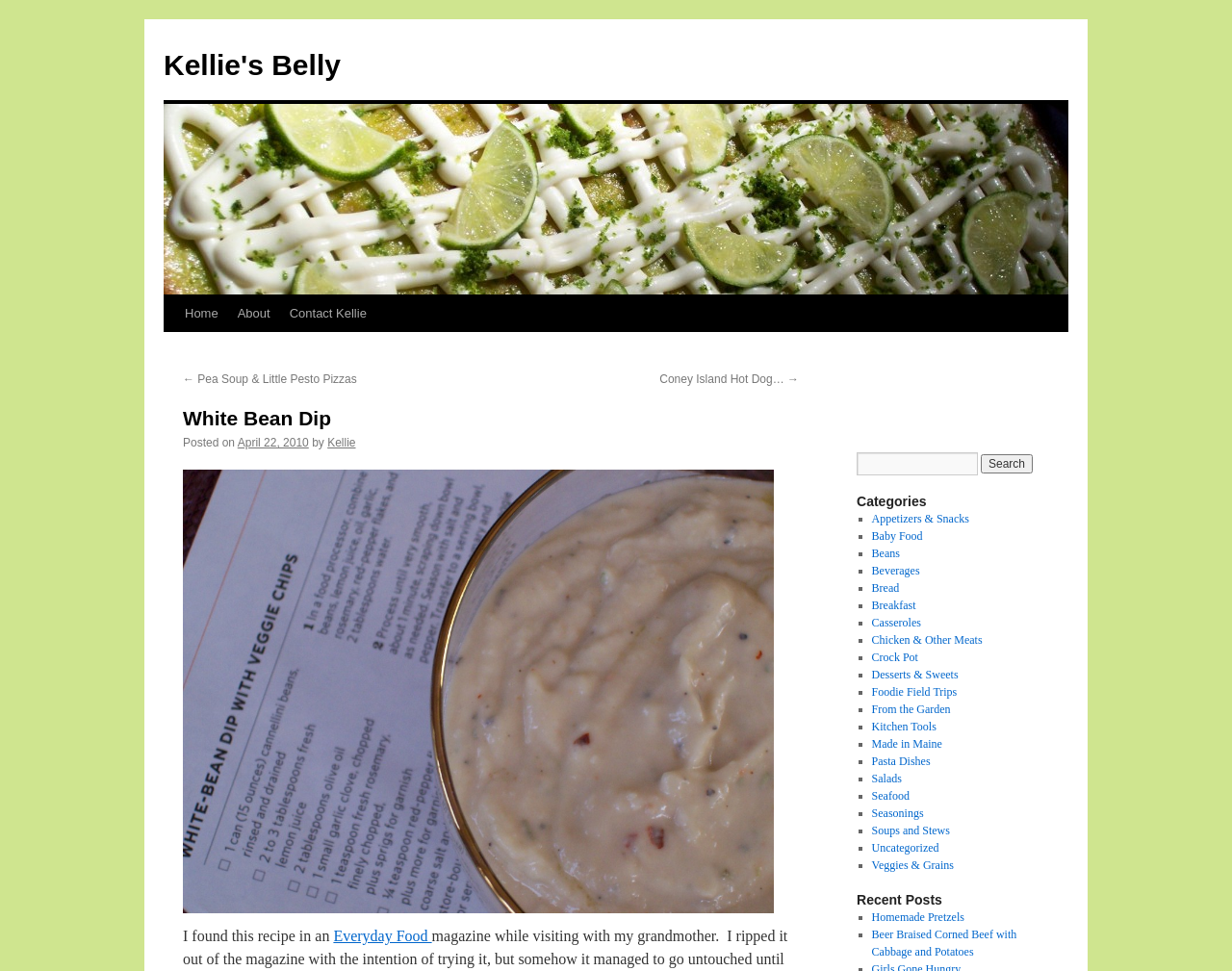Extract the bounding box coordinates of the UI element described by: "nternational Institute of Socionics". The coordinates should include four float numbers ranging from 0 to 1, e.g., [left, top, right, bottom].

None